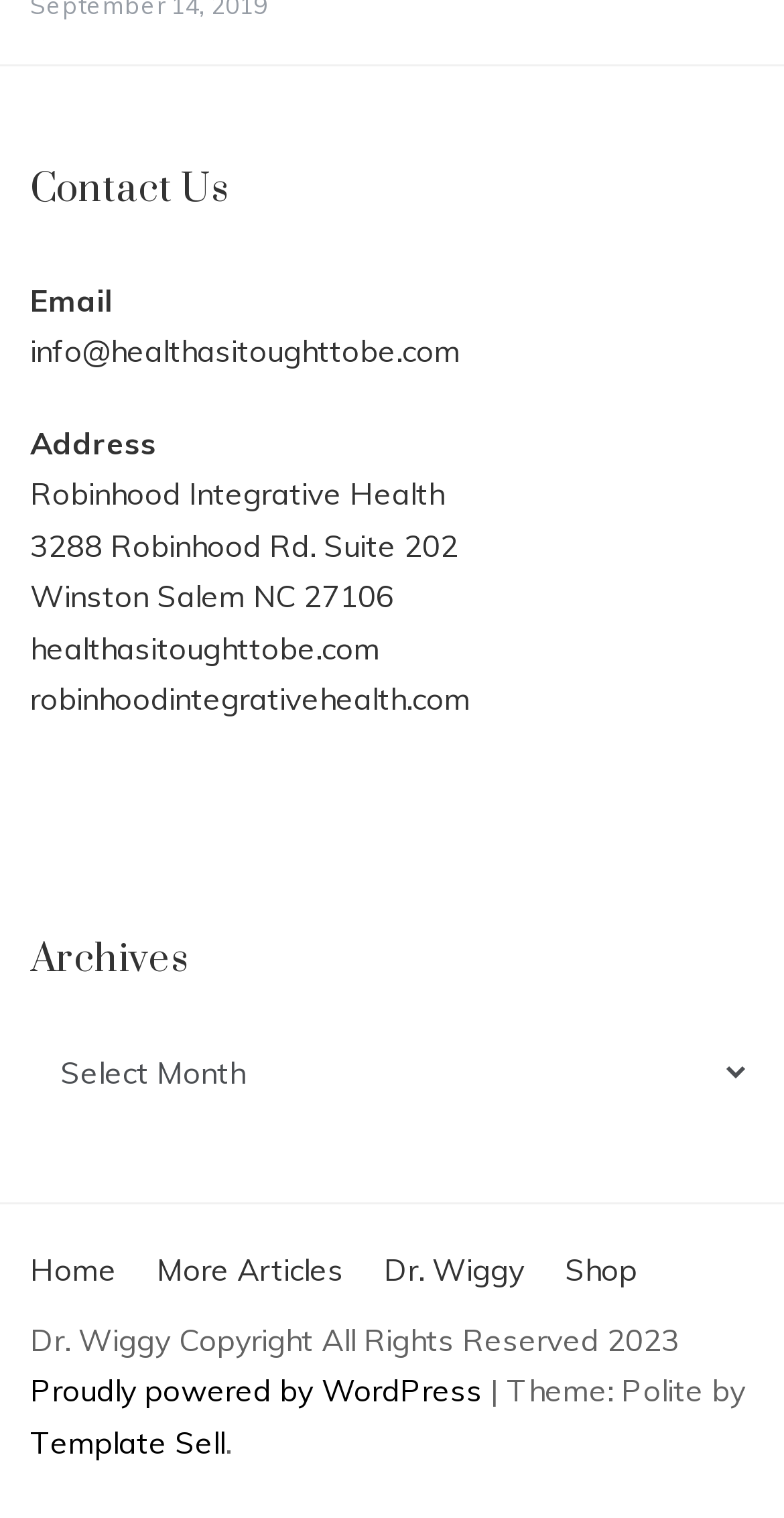What is the website powered by?
Look at the image and answer the question using a single word or phrase.

WordPress